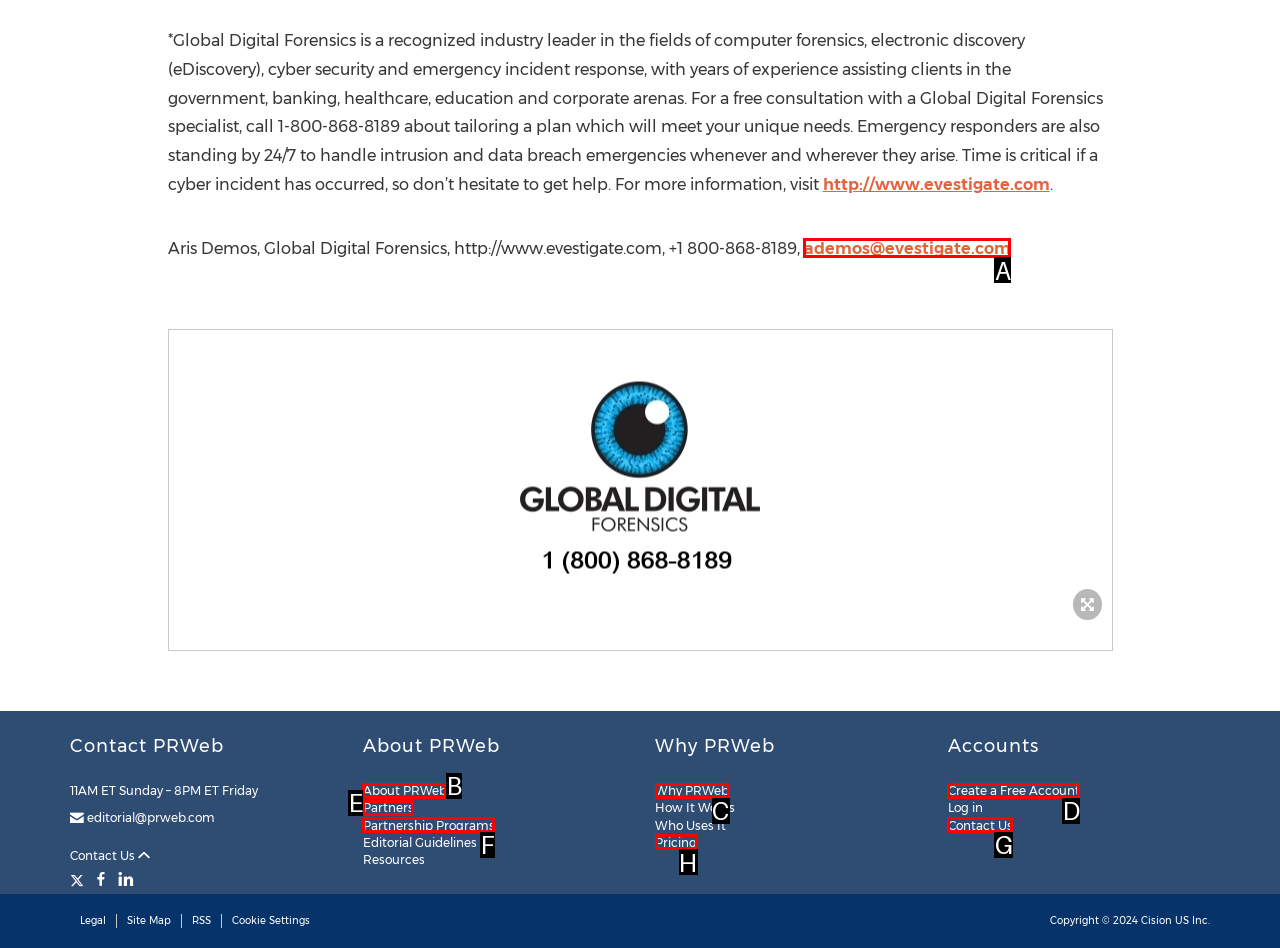Find the HTML element that suits the description: Partners
Indicate your answer with the letter of the matching option from the choices provided.

E